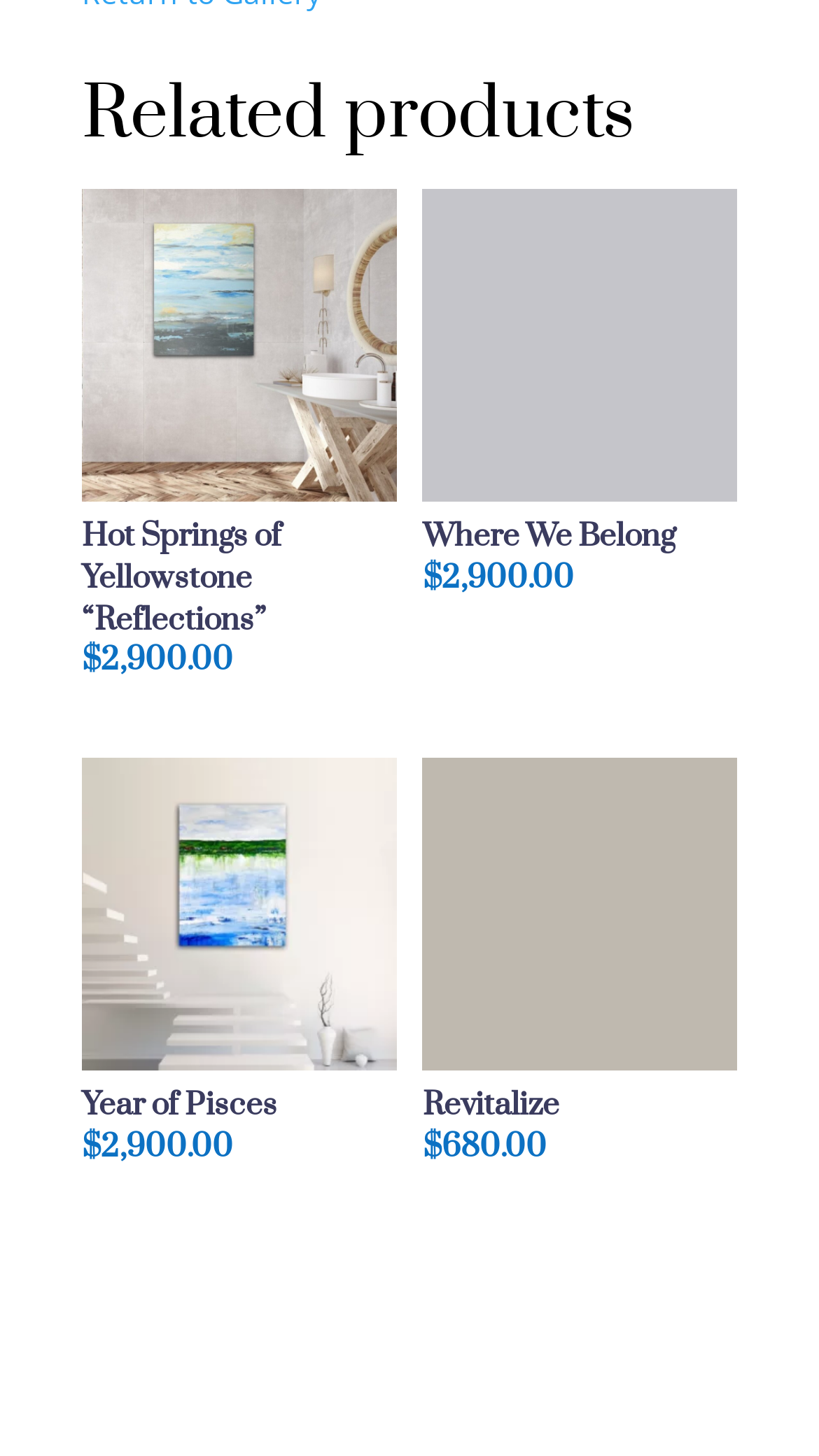Identify the bounding box coordinates for the UI element mentioned here: "Revitalize $680.00". Provide the coordinates as four float values between 0 and 1, i.e., [left, top, right, bottom].

[0.516, 0.52, 0.9, 0.802]